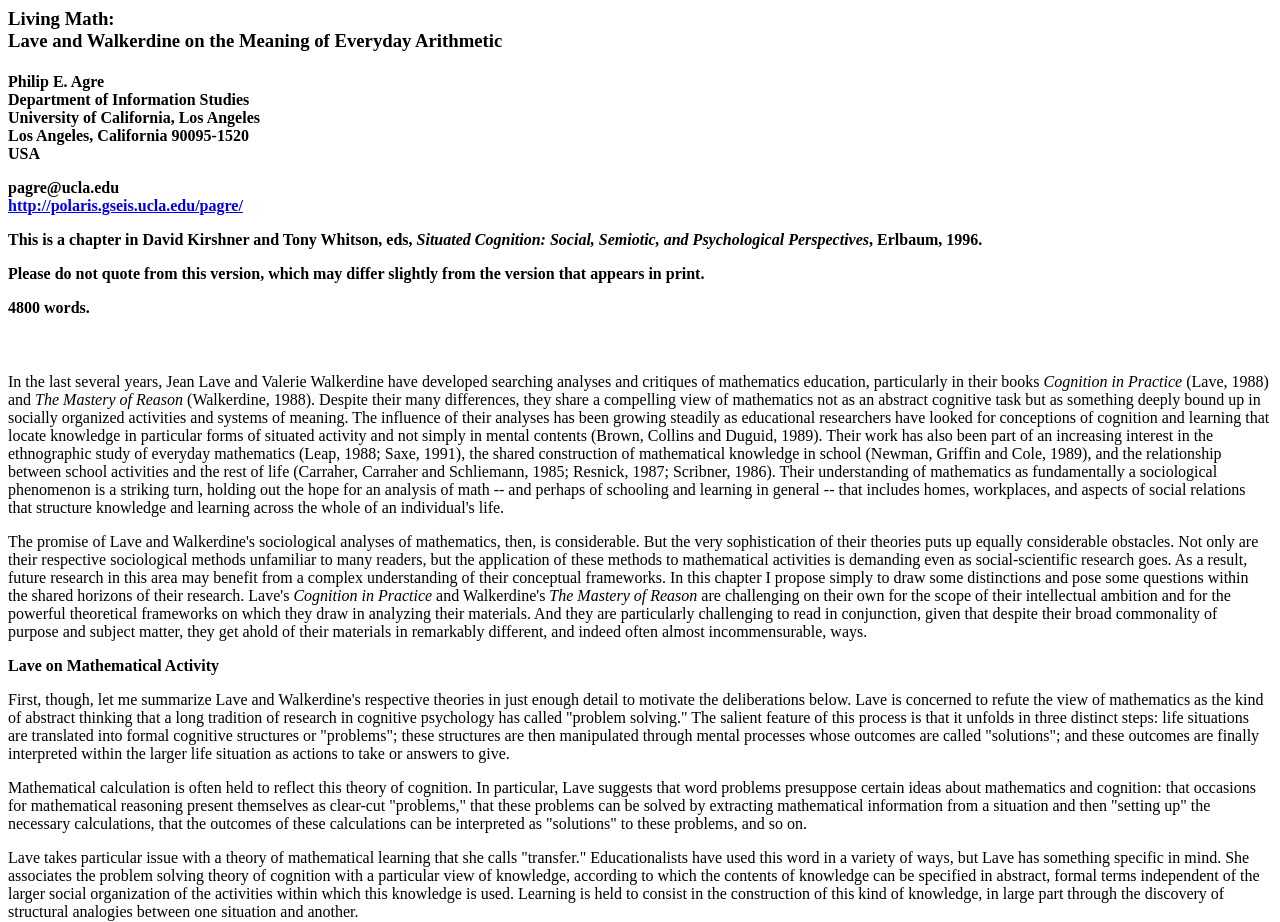What is the URL of Philip E. Agre's website?
Please provide a detailed and comprehensive answer to the question.

The URL of Philip E. Agre's website is http://polaris.gseis.ucla.edu/pagre/, which is mentioned in the second heading 'Philip E. Agre Department of Information Studies University of California, Los Angeles Los Angeles, California 90095-1520 USA pagre@ucla.edu http://polaris.gseis.ucla.edu/pagre/'.